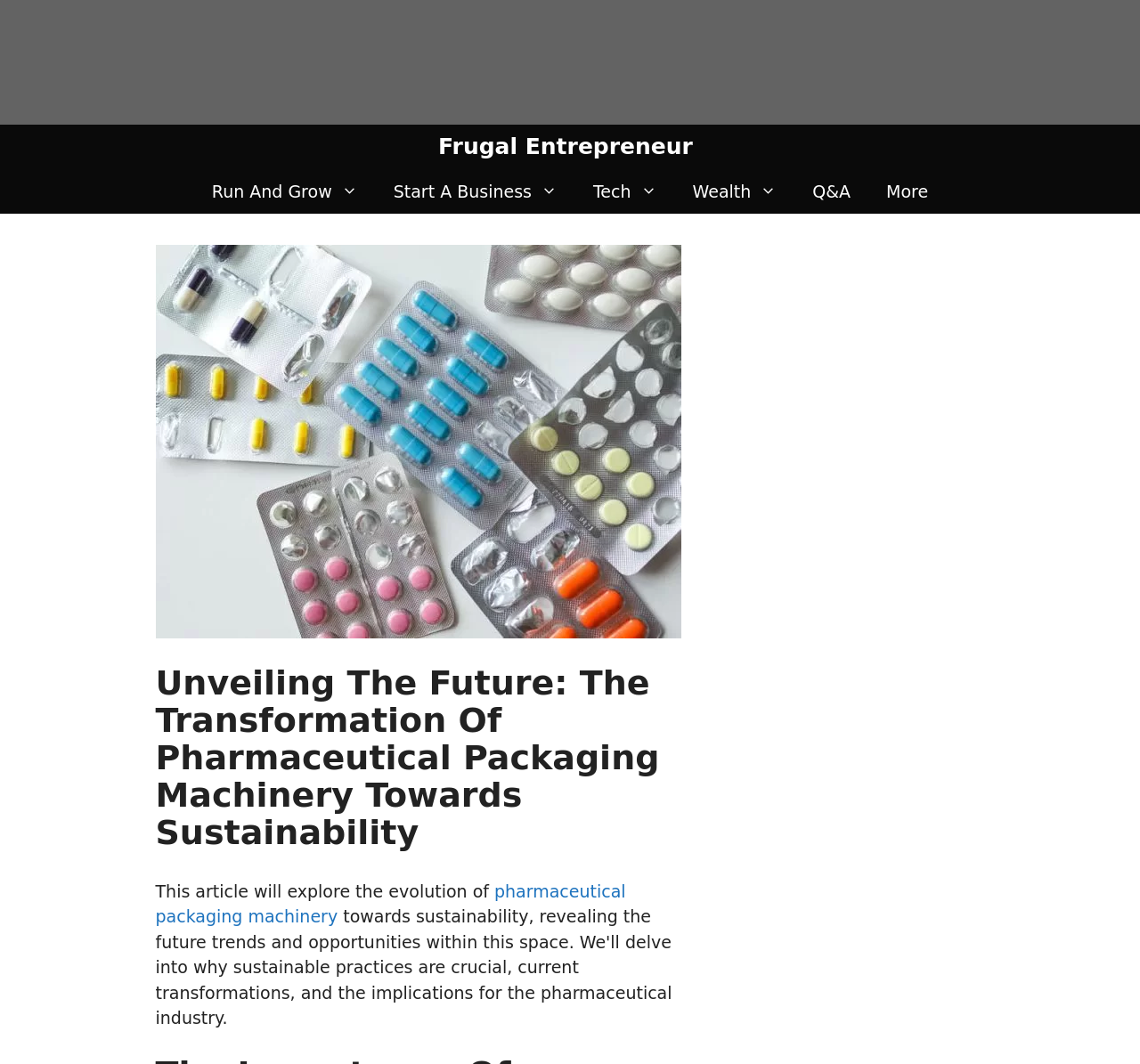What is the primary heading on this webpage?

Unveiling The Future: The Transformation Of Pharmaceutical Packaging Machinery Towards Sustainability